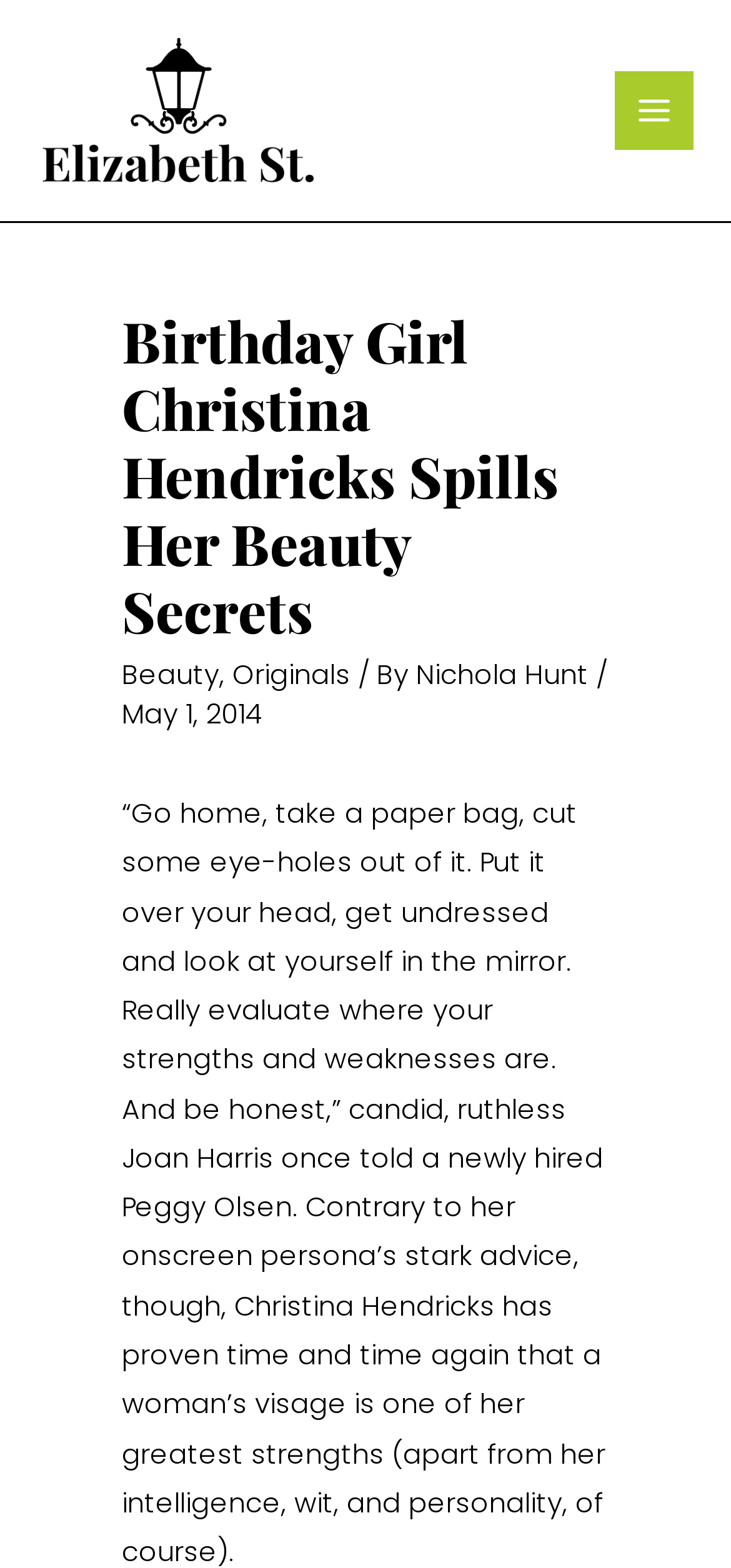When was the article published?
Based on the image, answer the question with as much detail as possible.

The question asks for the publication date of the article, which can be found in the static text 'May 1, 2014' next to the heading 'Birthday Girl Christina Hendricks Spills Her Beauty Secrets'.